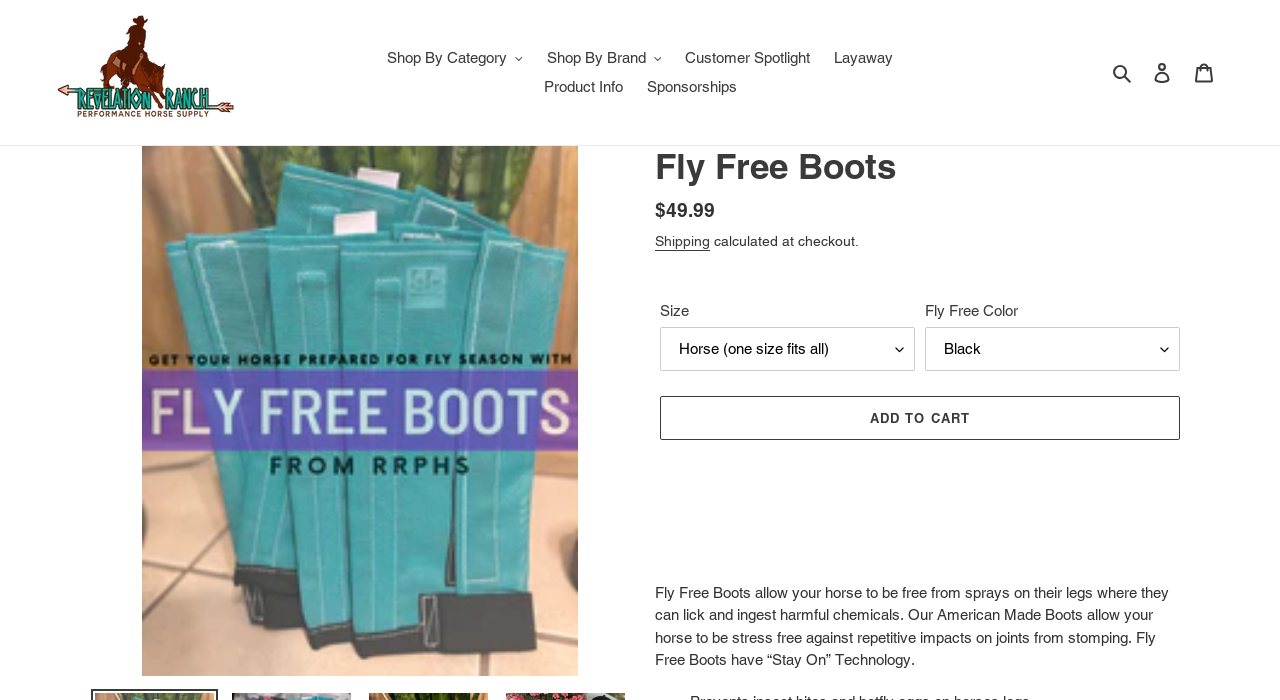Describe every aspect of the webpage in a detailed manner.

The webpage is about Fly Free Boots, a product that allows horses to be free from harmful chemicals on their legs. At the top left of the page, there is a logo of Revelation Ranch, which is a link to the ranch's website. Next to the logo, there are navigation buttons to shop by category, brand, and other options. On the top right, there are links to customer spotlight, layaway, product info, and sponsorships. A search button and links to log in and cart are also located at the top right.

Below the navigation menu, there is a large image of Fly Free Boots, taking up most of the width of the page. Above the image, there is a heading that reads "Fly Free Boots". Below the image, there is a description list with details about the product, including its regular price of $49.99. A link to shipping information and a note about the shipping cost being calculated at checkout are also provided.

Further down the page, there are options to select the size and color of the boots, with dropdown menus for each option. An "Add to cart" button is located below these options. At the very bottom of the page, there is a paragraph of text that describes the benefits of Fly Free Boots, including allowing horses to be stress-free and having "Stay On" Technology.